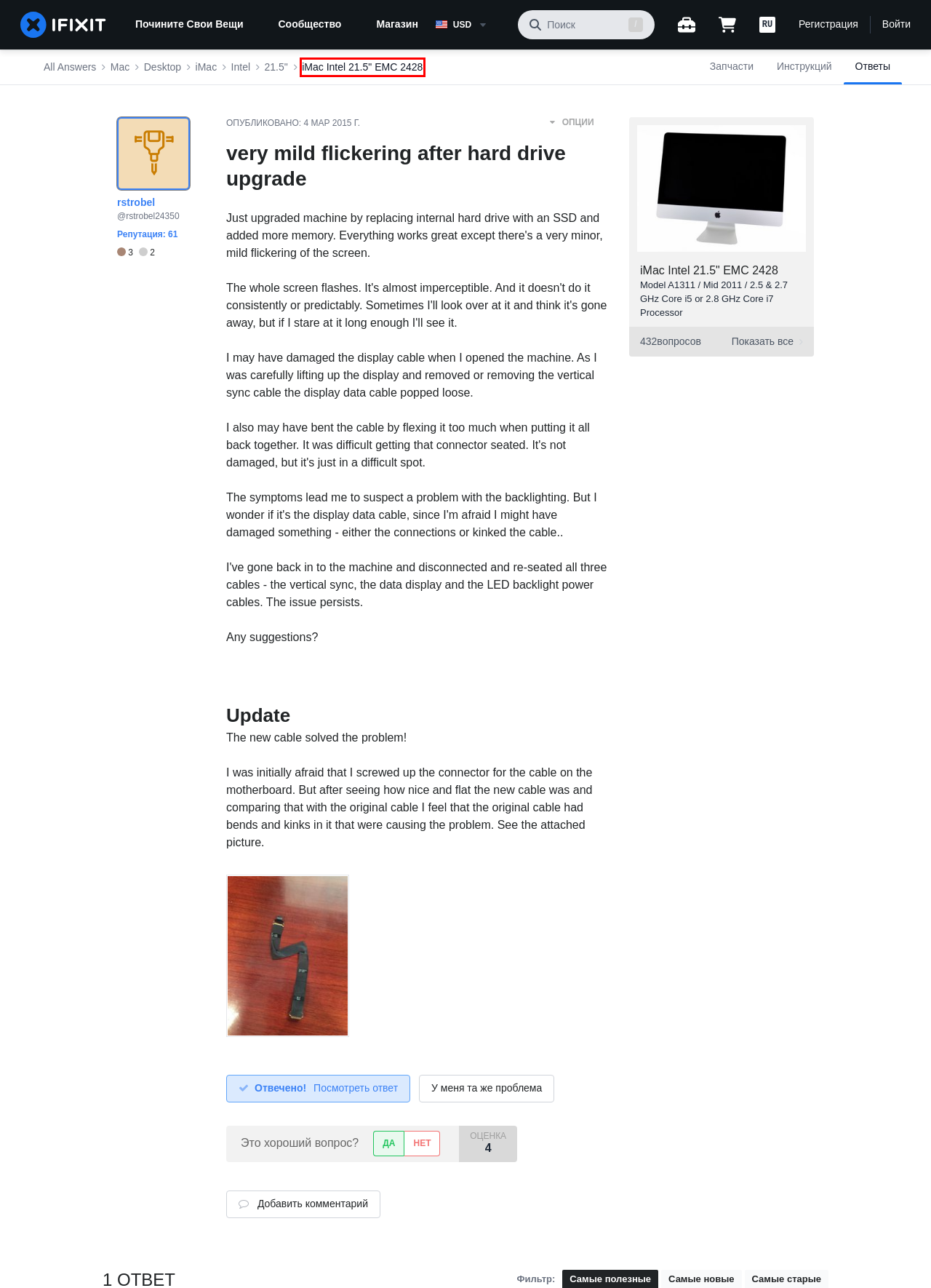Observe the provided screenshot of a webpage with a red bounding box around a specific UI element. Choose the webpage description that best fits the new webpage after you click on the highlighted element. These are your options:
A. iMac Intel 21.5" EMC 2428 (Mid 2011) Parts | iFixit
B. Mac Desktop Repair Forum - iFixit
C. iMac Intel 21.5" EMC 2428 Repair Forum - iFixit
D. Mac Repair Forum - iFixit
E. iMac Intel 21.5" Repair Forum - iFixit
F. iMac Intel Repair Forum - iFixit
G. iMac Repair Forum - iFixit
H. iMac Intel 21.5" EMC 2428 Repair - iFixit

C